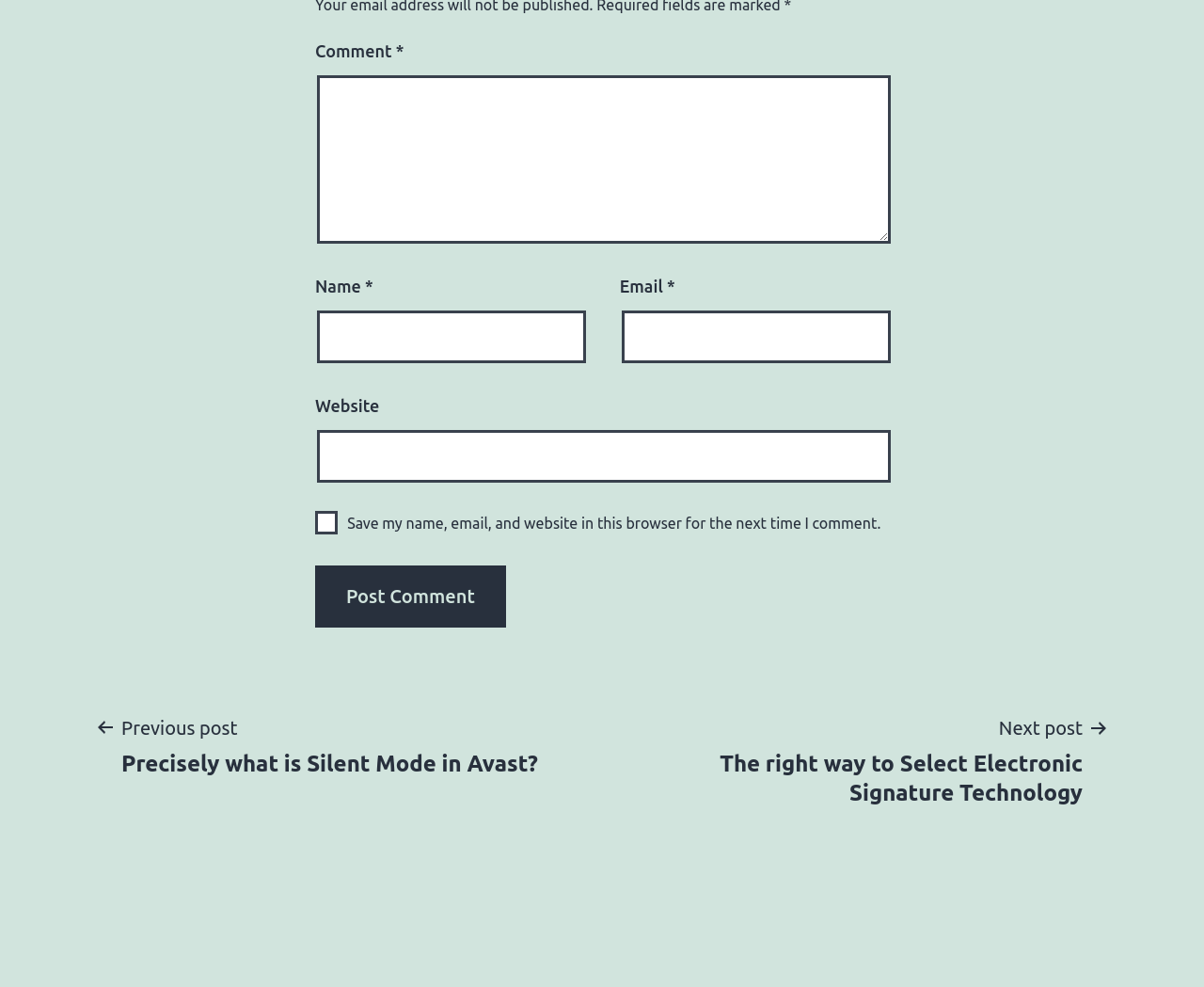Please provide a detailed answer to the question below based on the screenshot: 
What is the purpose of the checkbox?

The checkbox is located below the comment form and is labeled 'Save my name, email, and website in this browser for the next time I comment.' This suggests that its purpose is to save the user's comment information for future use.